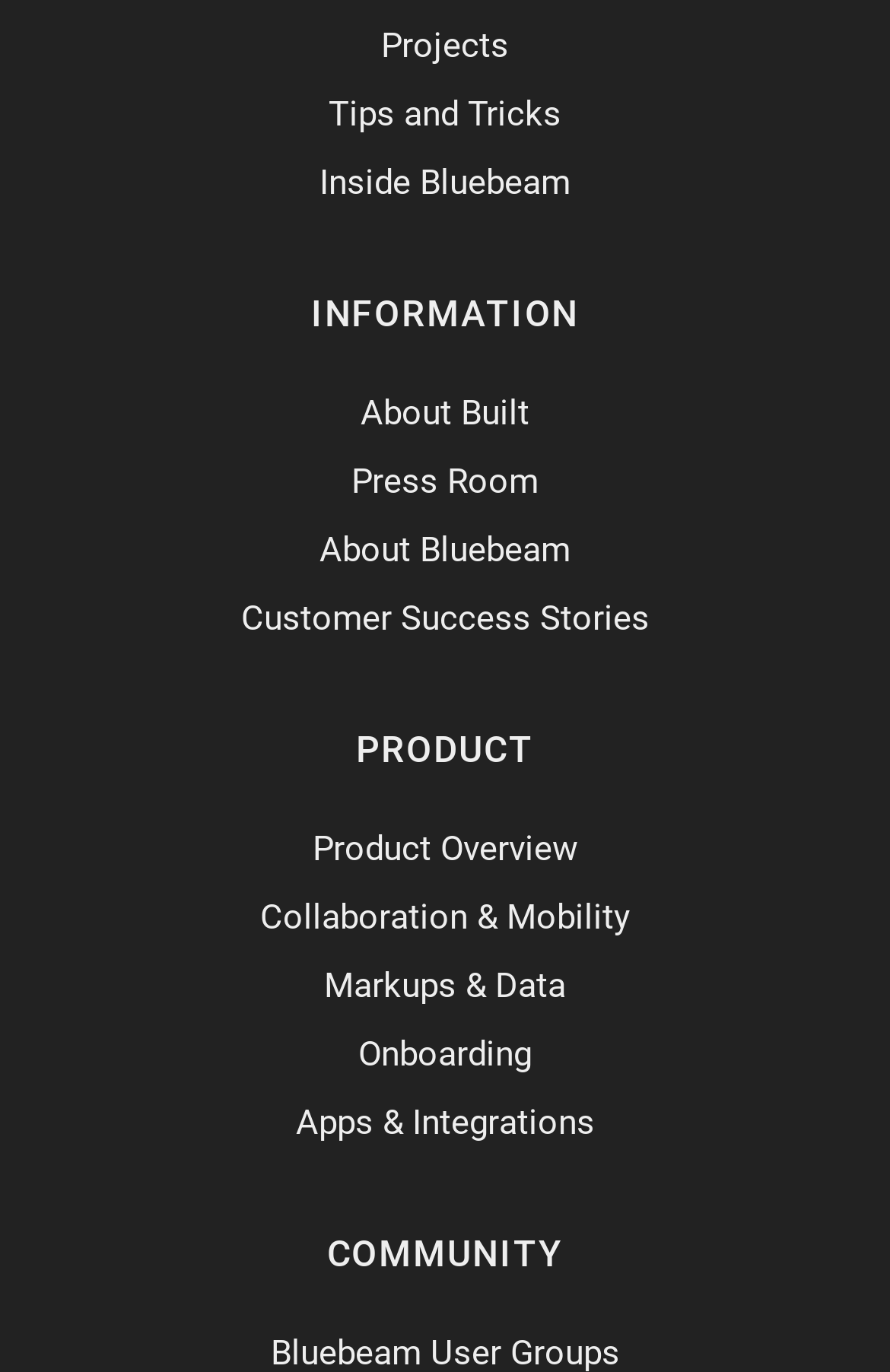Identify the bounding box coordinates of the clickable region to carry out the given instruction: "learn about bluebeam".

[0.359, 0.385, 0.641, 0.415]